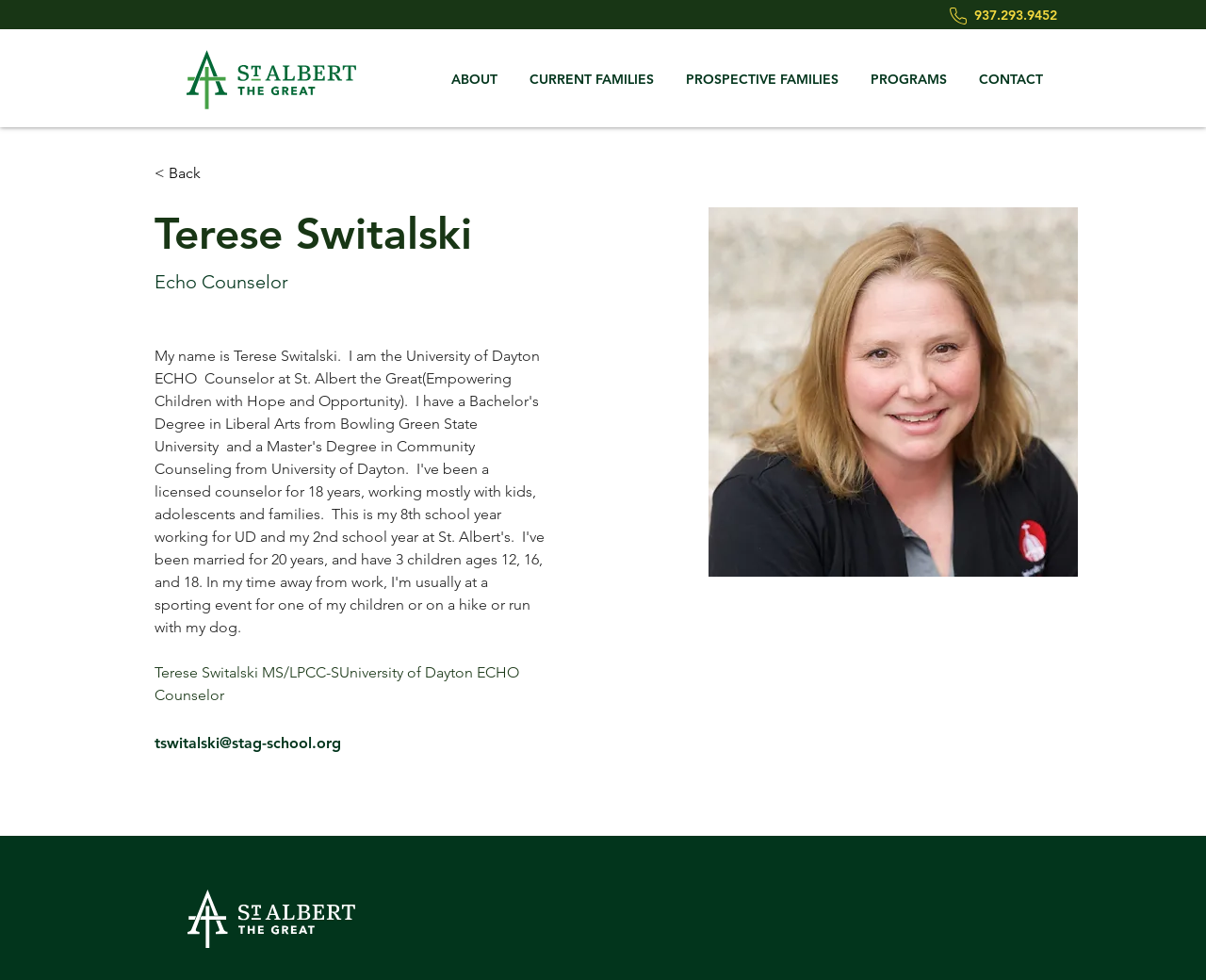Present a detailed account of what is displayed on the webpage.

The webpage is about Terese Switalski, an ECHO Counselor. At the top right corner, there is a phone number "937.293.9452" and a link with no text. Below these elements, there is a navigation menu labeled "Site" with five options: "ABOUT", "CURRENT FAMILIES", "PROSPECTIVE FAMILIES", "PROGRAMS", and "CONTACT". 

The main content of the webpage is divided into two sections. On the left side, there is a section with a heading "Terese Switalski" and a subheading "Echo Counselor". Below these headings, there is a paragraph of text describing Terese Switalski as "MS/LPCC-S University of Dayton ECHO Counselor". There is also an email address "tswitalski@stag-school.org" and a link labeled "< Back" above the heading.

On the right side, there is a large image of Terese Switalski, taking up most of the space.